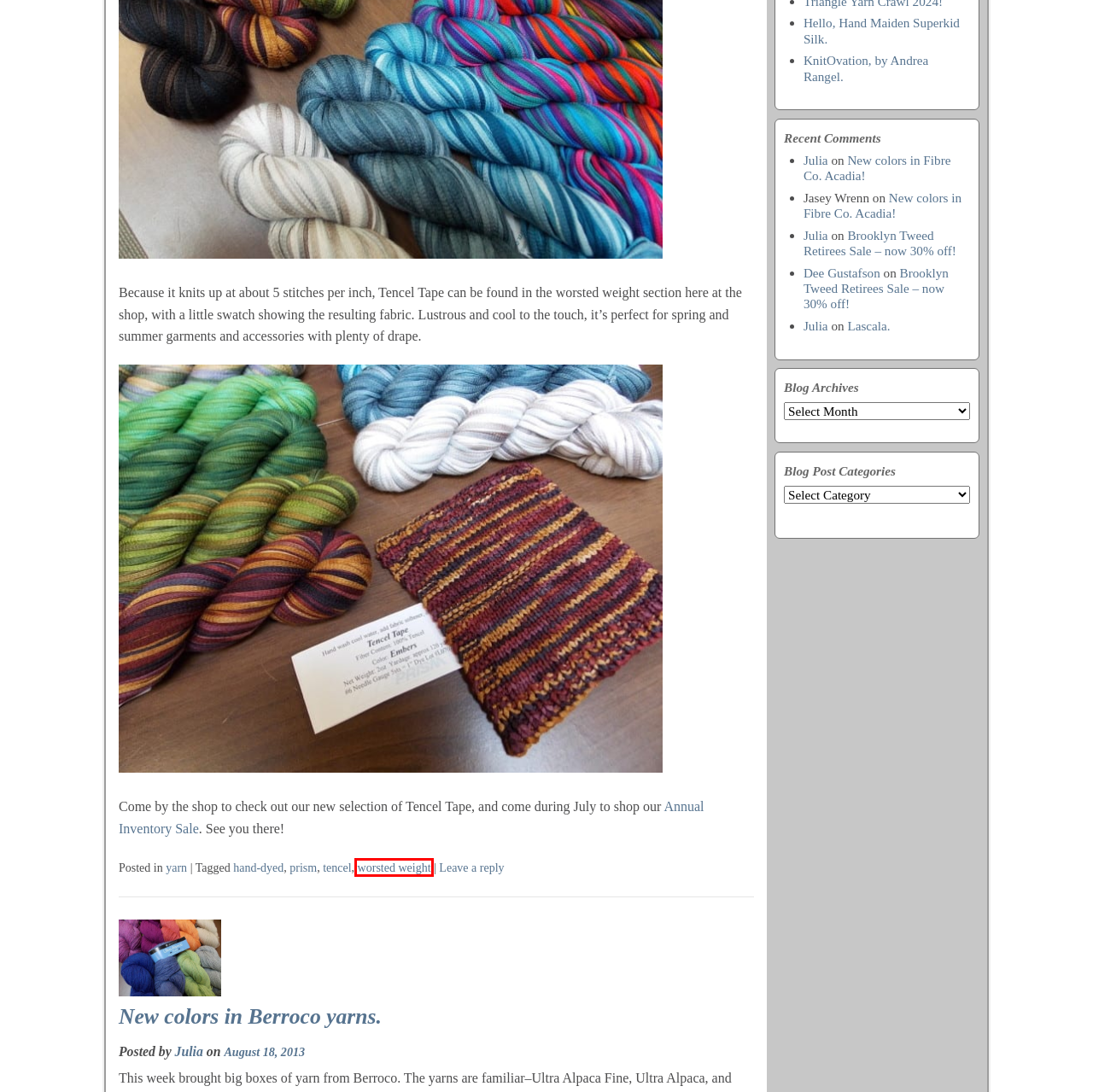You have a screenshot of a webpage with a red bounding box around an element. Select the webpage description that best matches the new webpage after clicking the element within the red bounding box. Here are the descriptions:
A. hand-dyed - Hillsborough Yarn Shop
B. Annual Inventory Sale! - Hillsborough Yarn Shop
C. New colors in Fibre Co. Acadia! - Hillsborough Yarn Shop
D. KnitOvation, by Andrea Rangel. - Hillsborough Yarn Shop
E. New colors in Berroco yarns. - Hillsborough Yarn Shop
F. Hello, Hand Maiden Superkid Silk. - Hillsborough Yarn Shop
G. Brooklyn Tweed Retirees Sale – now 30% off! - Hillsborough Yarn Shop
H. worsted weight - Hillsborough Yarn Shop

H